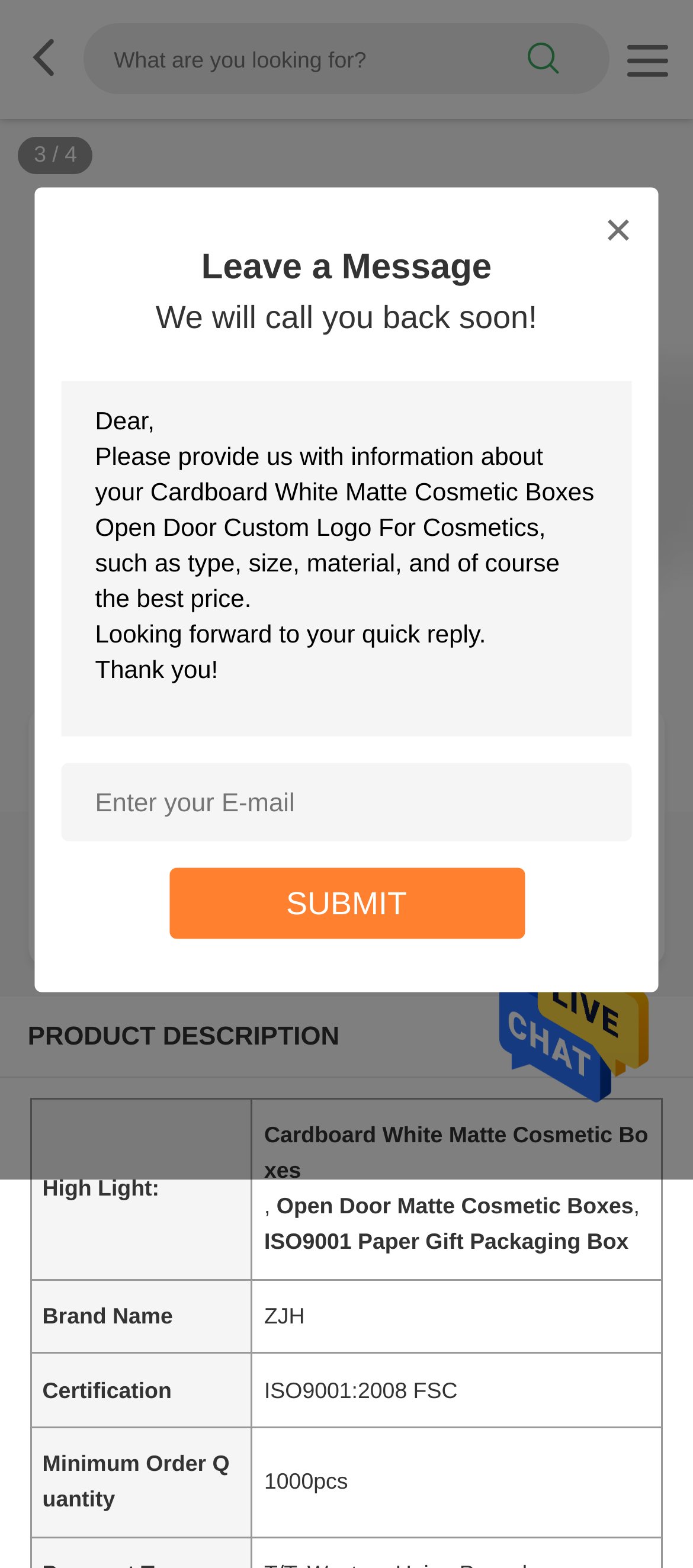What is the purpose of the 'Leave a Message' section?
Using the details from the image, give an elaborate explanation to answer the question.

The 'Leave a Message' section is likely intended for customers to contact the seller, as it provides a text box to enter a message and a submit button, suggesting that customers can use this section to inquire about the product or place an order.